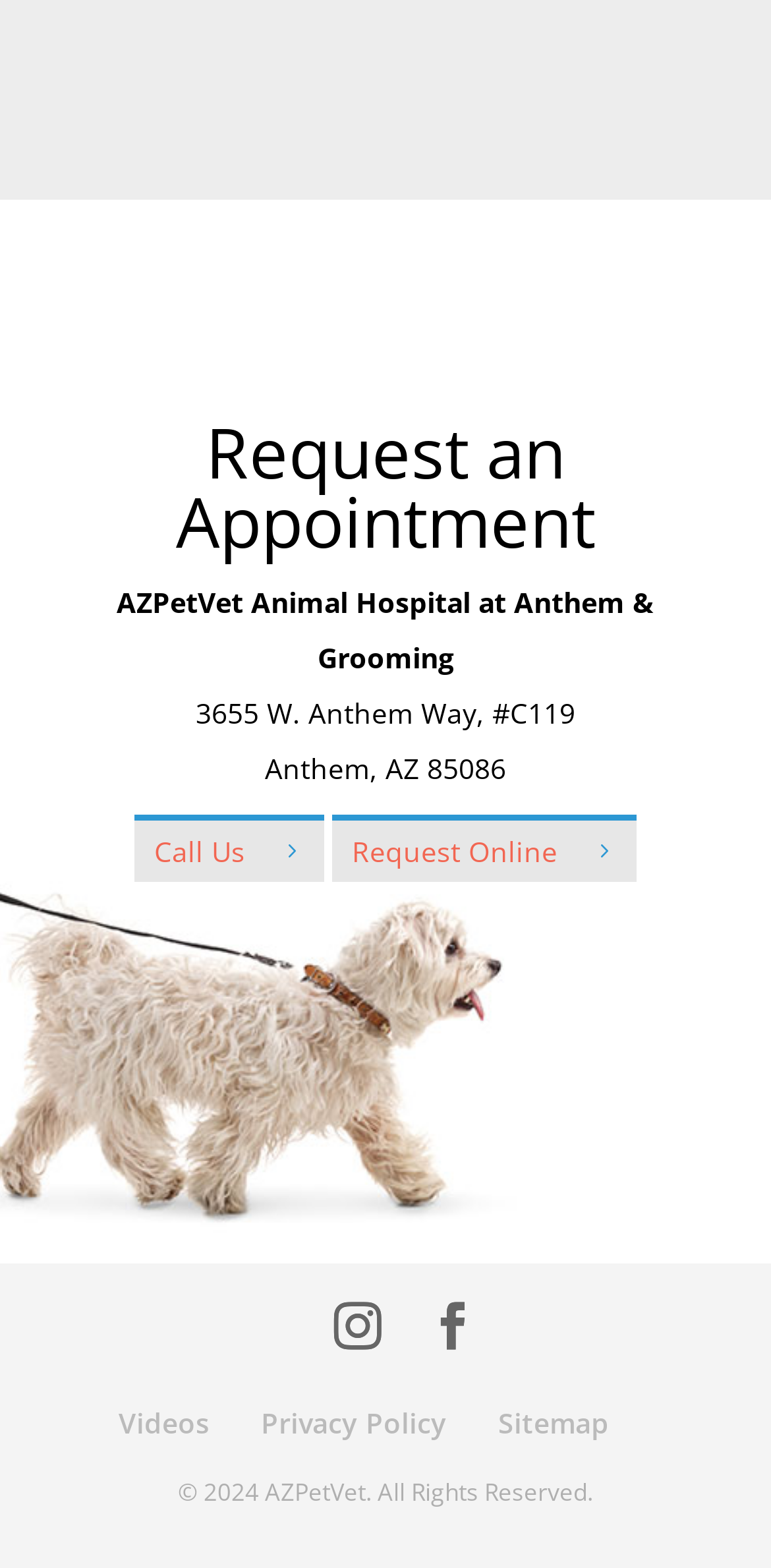Use a single word or phrase to answer the question:
How can I contact the hospital?

Call or Request Online